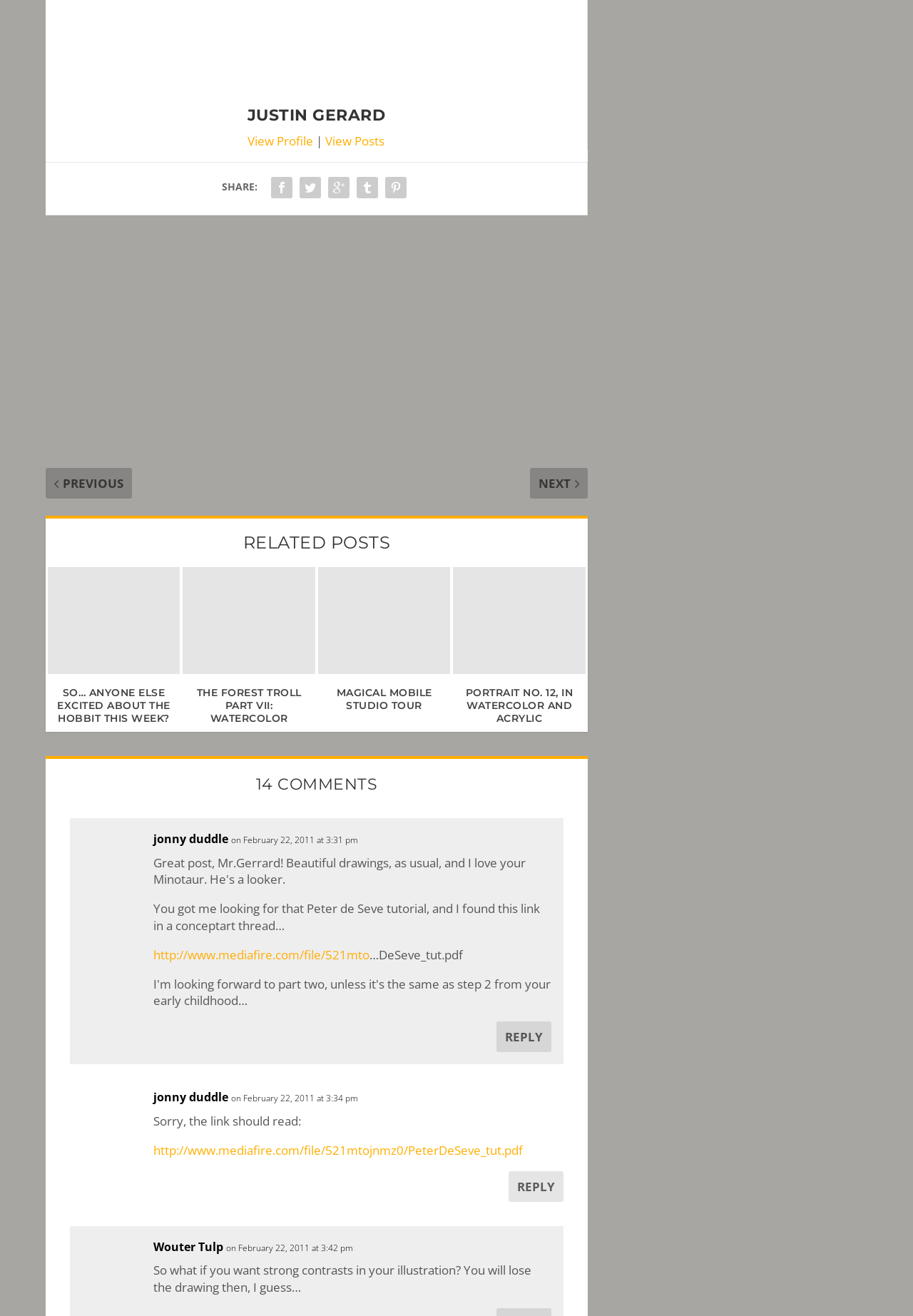Provide the bounding box coordinates of the HTML element this sentence describes: "Reply". The bounding box coordinates consist of four float numbers between 0 and 1, i.e., [left, top, right, bottom].

[0.544, 0.738, 0.604, 0.762]